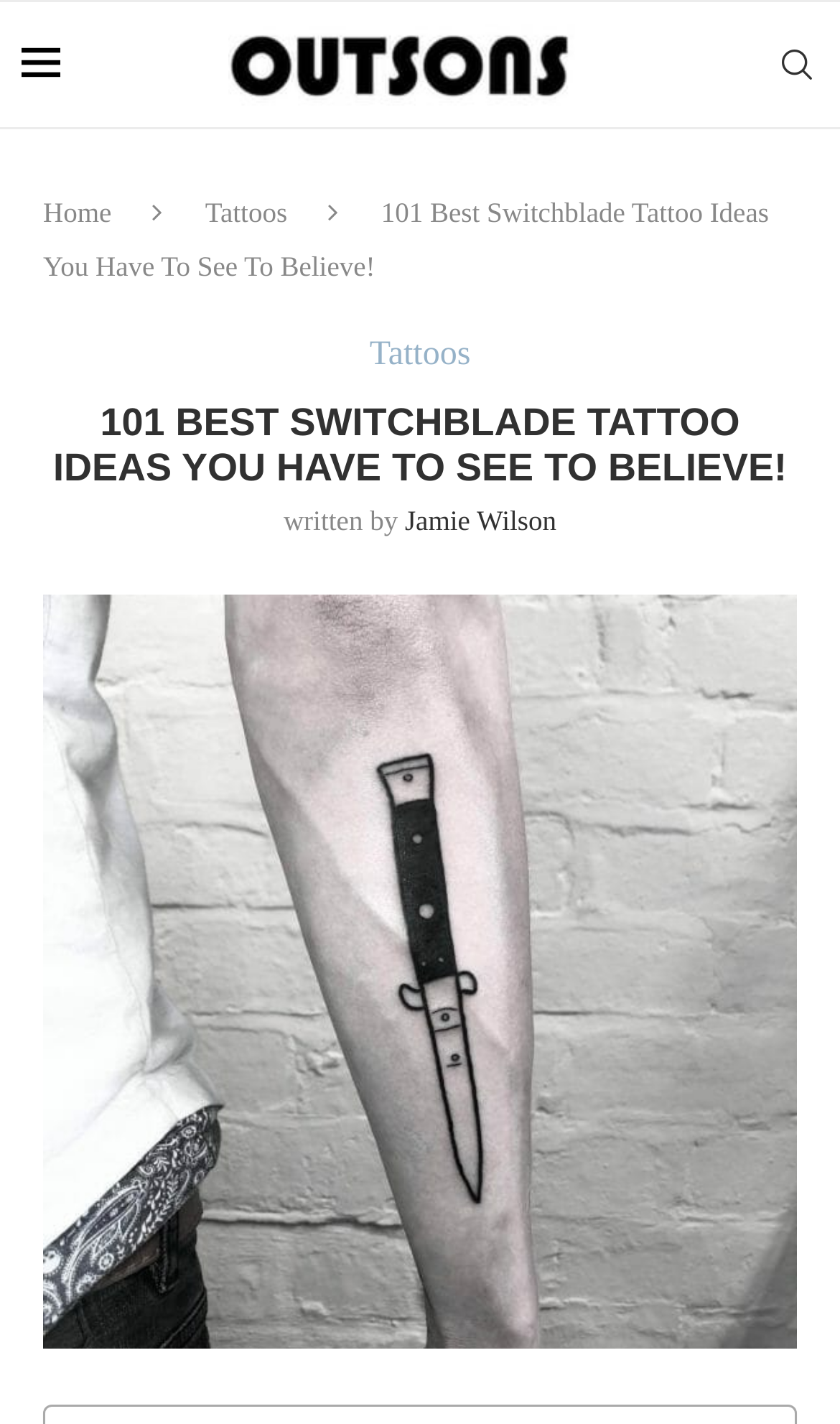What is the author of the article?
Use the image to answer the question with a single word or phrase.

Jamie Wilson